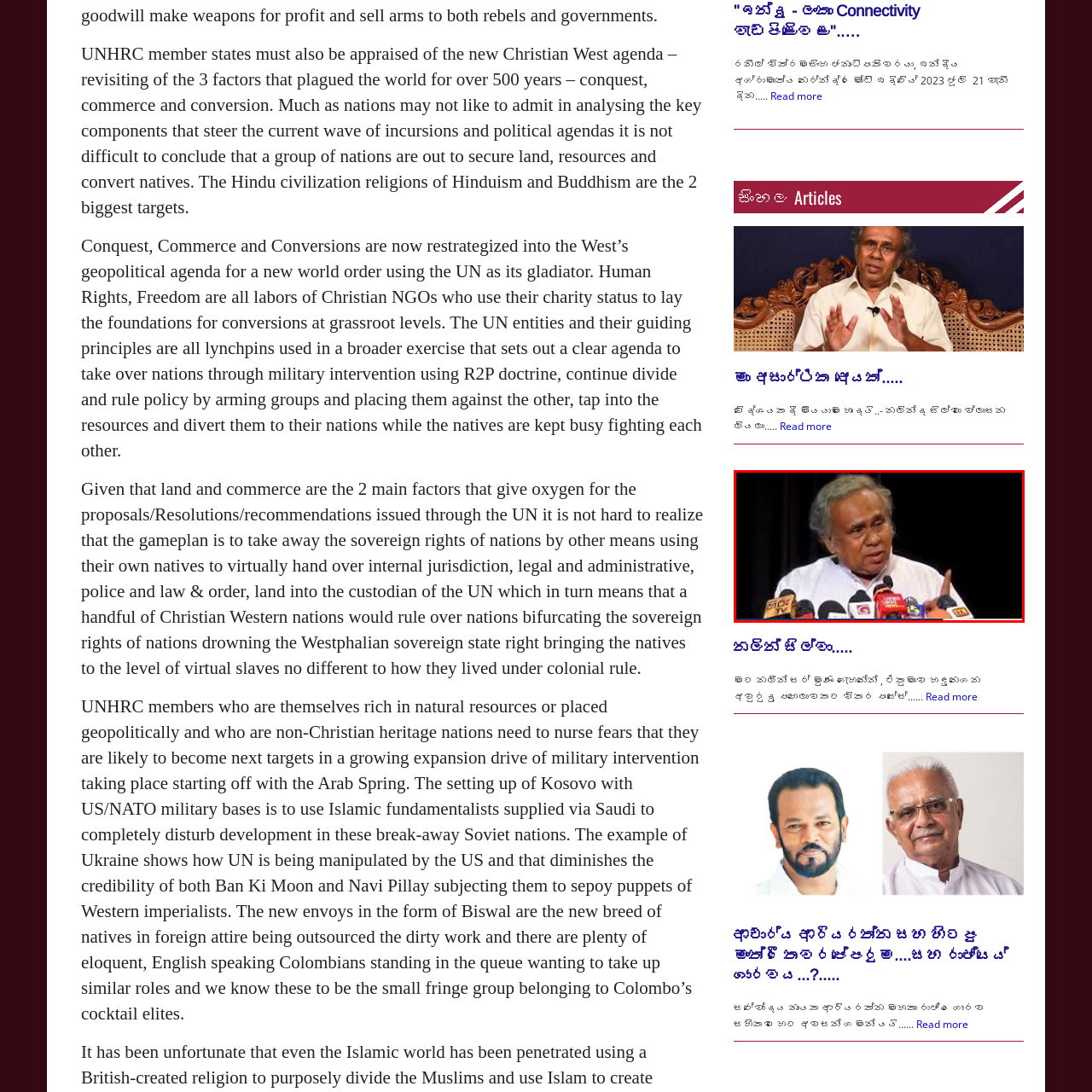Describe in detail what is happening in the image highlighted by the red border.

In a moment captured during a public speaking engagement, a distinguished figure gesticulates while addressing an audience. Dressed in traditional attire, he emphasizes his points with eloquence and conviction, surrounded by a cluster of microphones from various media outlets. The backdrop suggests a formal setting, hinting at a significant discourse likely related to political or cultural topics relevant to the audience. This image reflects the vibrant nature of public discourse and the role of media in amplifying voices in contemporary society, especially concerning issues that resonate within the community.